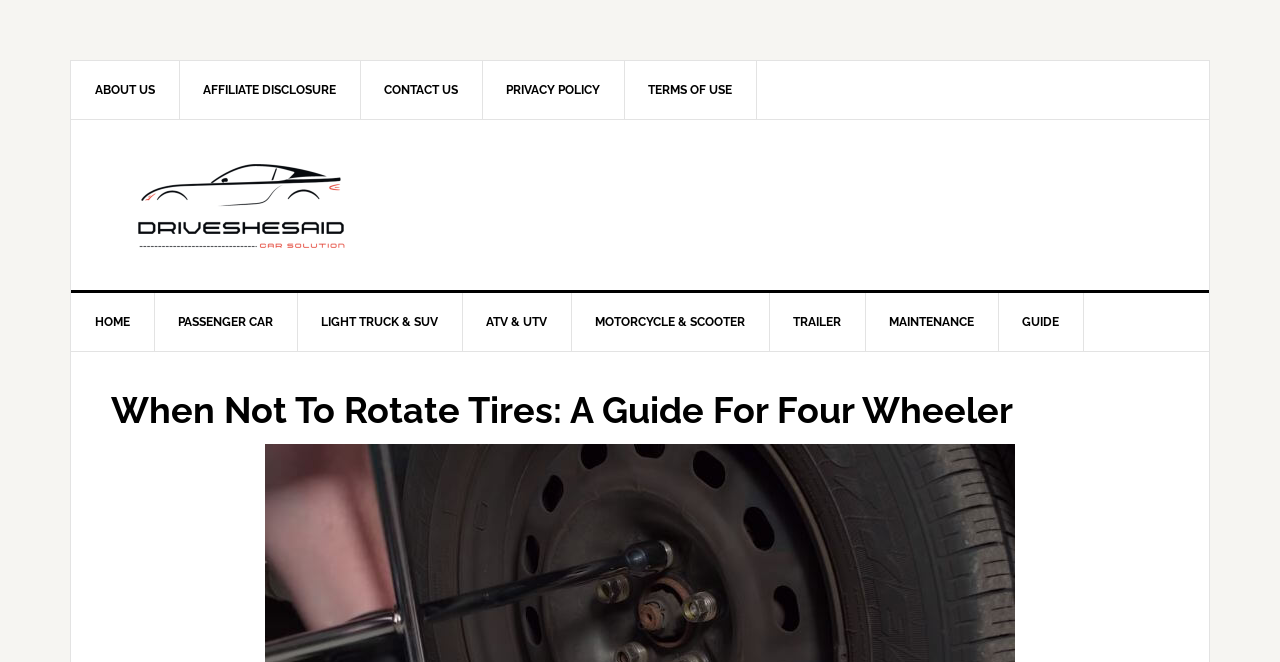Find the bounding box coordinates corresponding to the UI element with the description: "Maintenance". The coordinates should be formatted as [left, top, right, bottom], with values as floats between 0 and 1.

[0.676, 0.443, 0.78, 0.53]